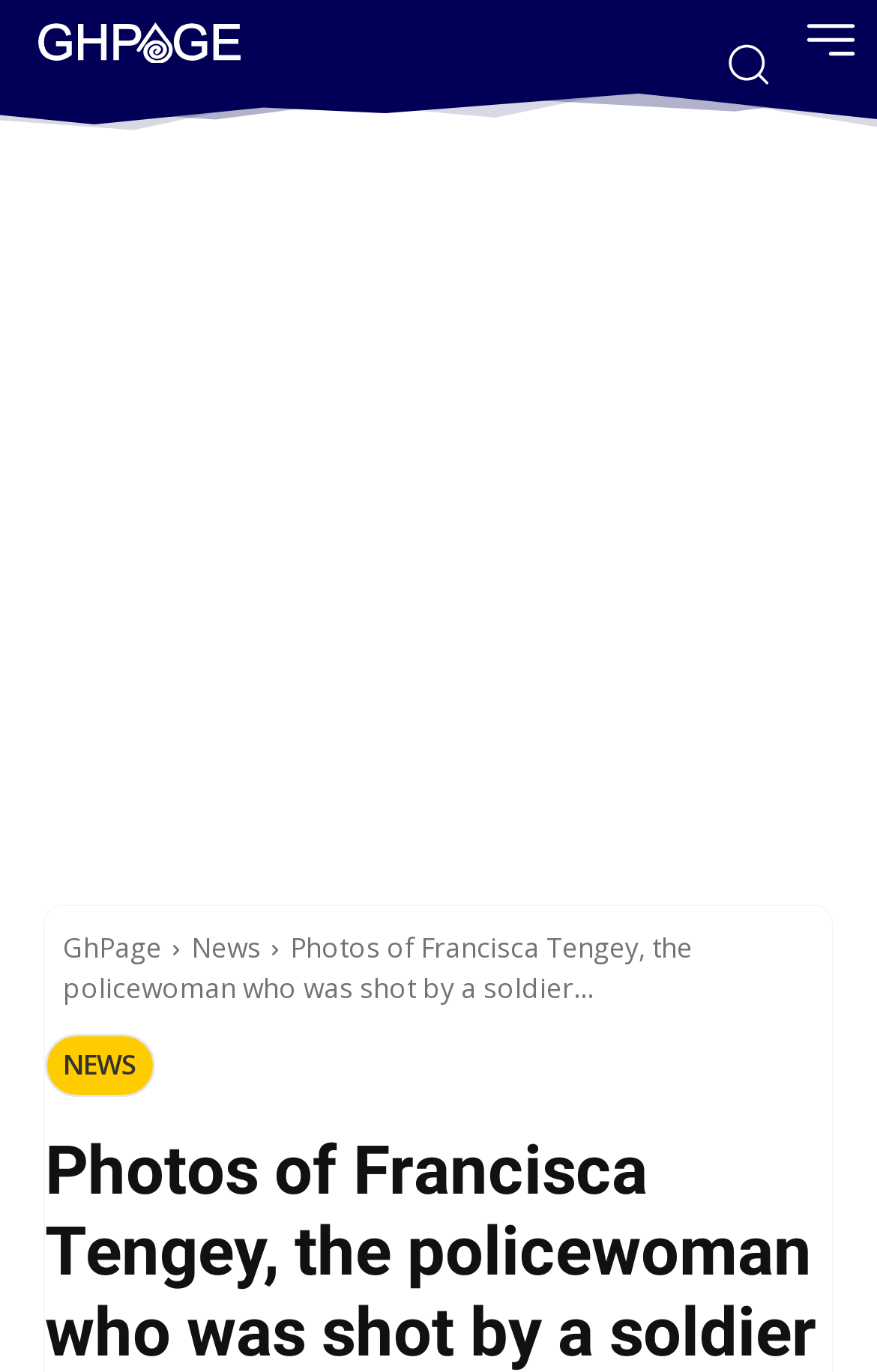Summarize the webpage in an elaborate manner.

The webpage appears to be a news article or a photo gallery focused on Francisca Tengey, a policewoman who was shot by a soldier at Tema. At the top left of the page, there is a link labeled "GHPAGE" accompanied by a small image. On the top right, there are three images, possibly thumbnails, arranged horizontally.

Below these images, there is a large image that spans the entire width of the page. This image is likely a prominent photo of Francisca Tengey. 

On the lower half of the page, there are three links: "GhPage", "News", and "NEWS", which are positioned vertically on the left side. To the right of these links, there is a block of text that summarizes the content of the page, stating "Photos of Francisca Tengey, the policewoman who was shot by a soldier at Tema".